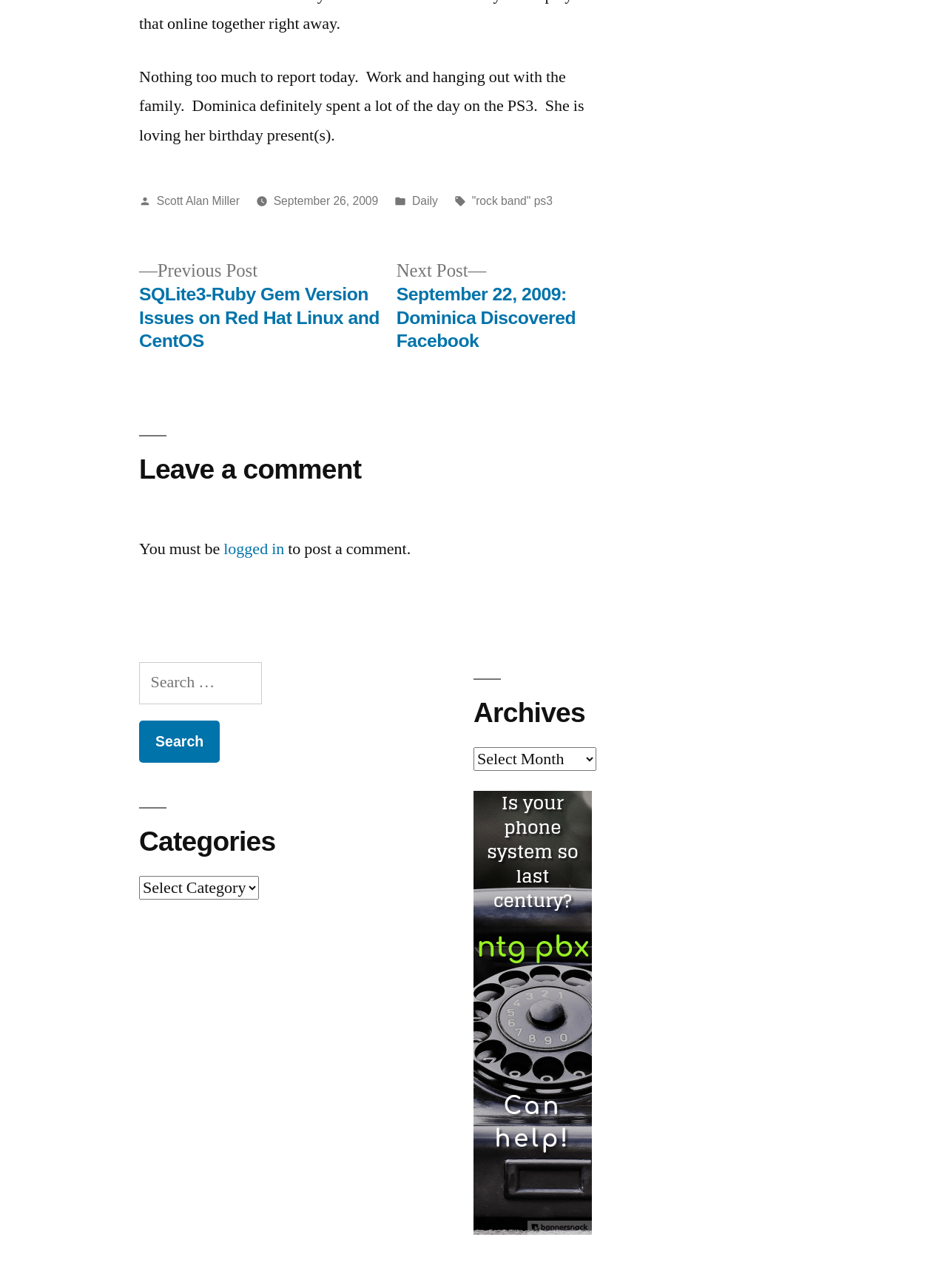Predict the bounding box of the UI element based on this description: ""rock band" ps3".

[0.498, 0.151, 0.583, 0.161]